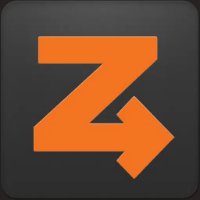What is the main focus of the ZuluTrade platform?
Answer the question with detailed information derived from the image.

ZuluTrade enables traders to follow and copy experienced CryptoTraders, emphasizing community and shared knowledge in navigating the rapidly evolving landscape of cryptocurrency trading, which indicates that the main focus of the platform is social trading.